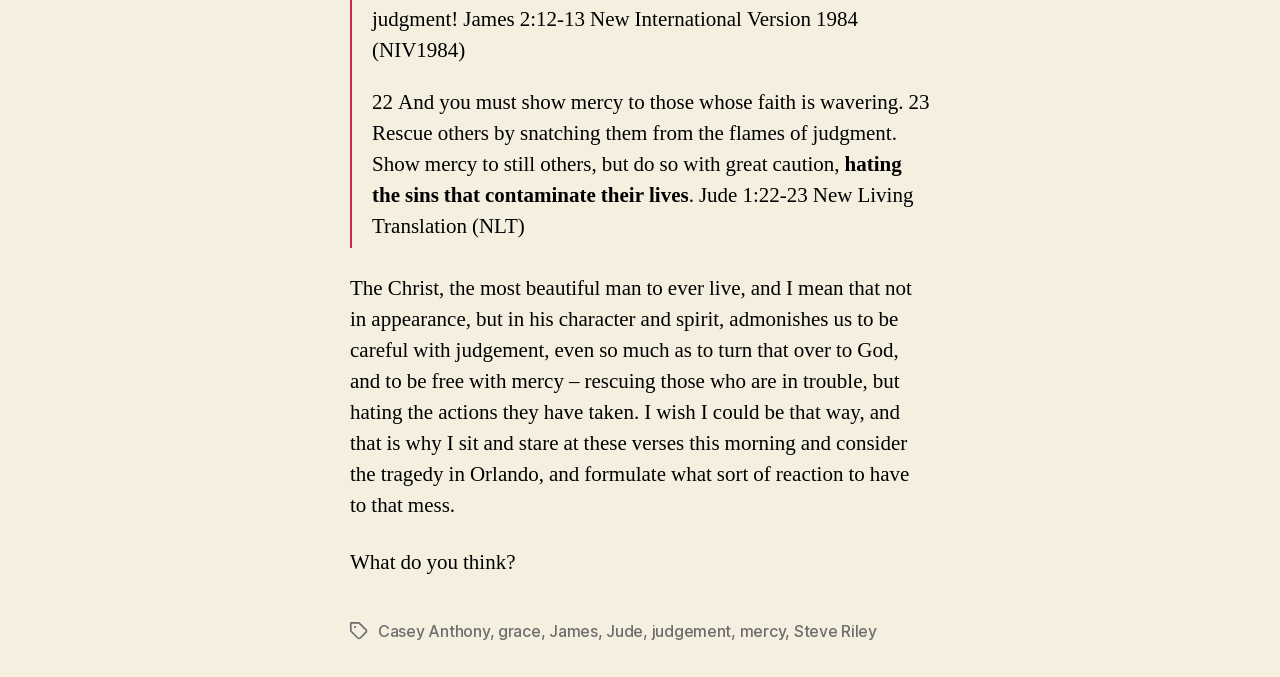What is the Bible verse mentioned in the text?
Please give a detailed and elaborate answer to the question.

I found the Bible verse by looking at the text that starts with '22 And you must show mercy...' and ends with '...New Living Translation (NLT)'. This text is formatted differently from the rest of the text, indicating that it's a quote or a reference. The verse is explicitly mentioned as 'Jude 1:22-23 New Living Translation (NLT)'.